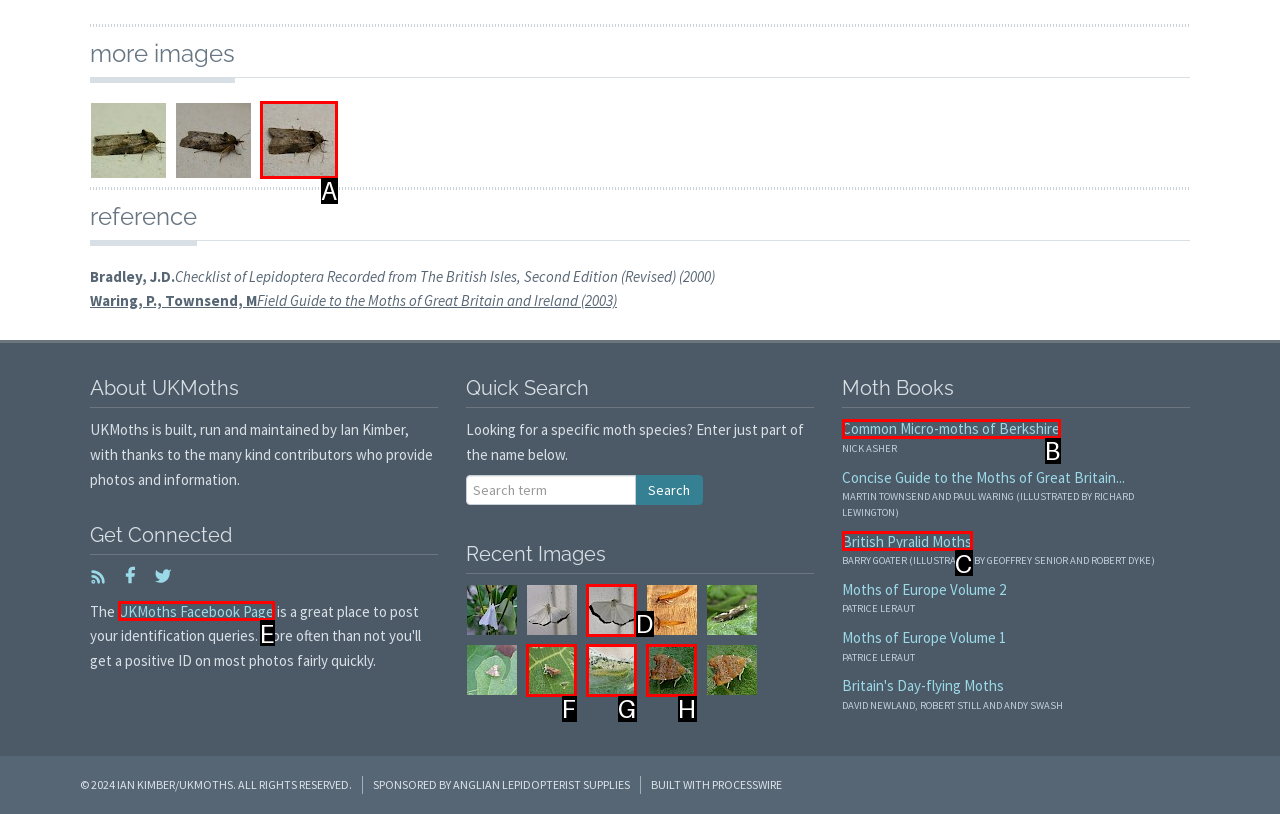Determine the option that aligns with this description: Common Micro-moths of Berkshire
Reply with the option's letter directly.

B